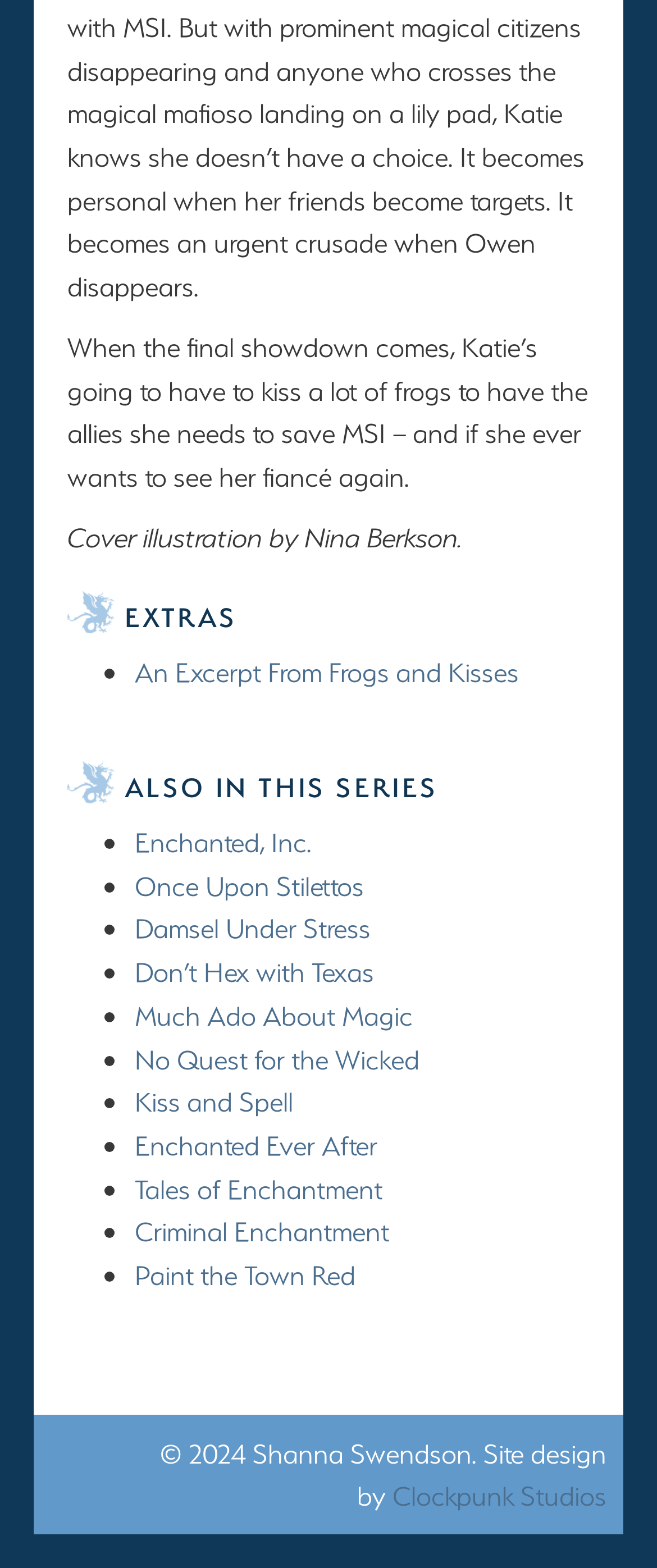Please find the bounding box coordinates of the element that needs to be clicked to perform the following instruction: "Read an excerpt from Frogs and Kisses". The bounding box coordinates should be four float numbers between 0 and 1, represented as [left, top, right, bottom].

[0.205, 0.417, 0.79, 0.44]